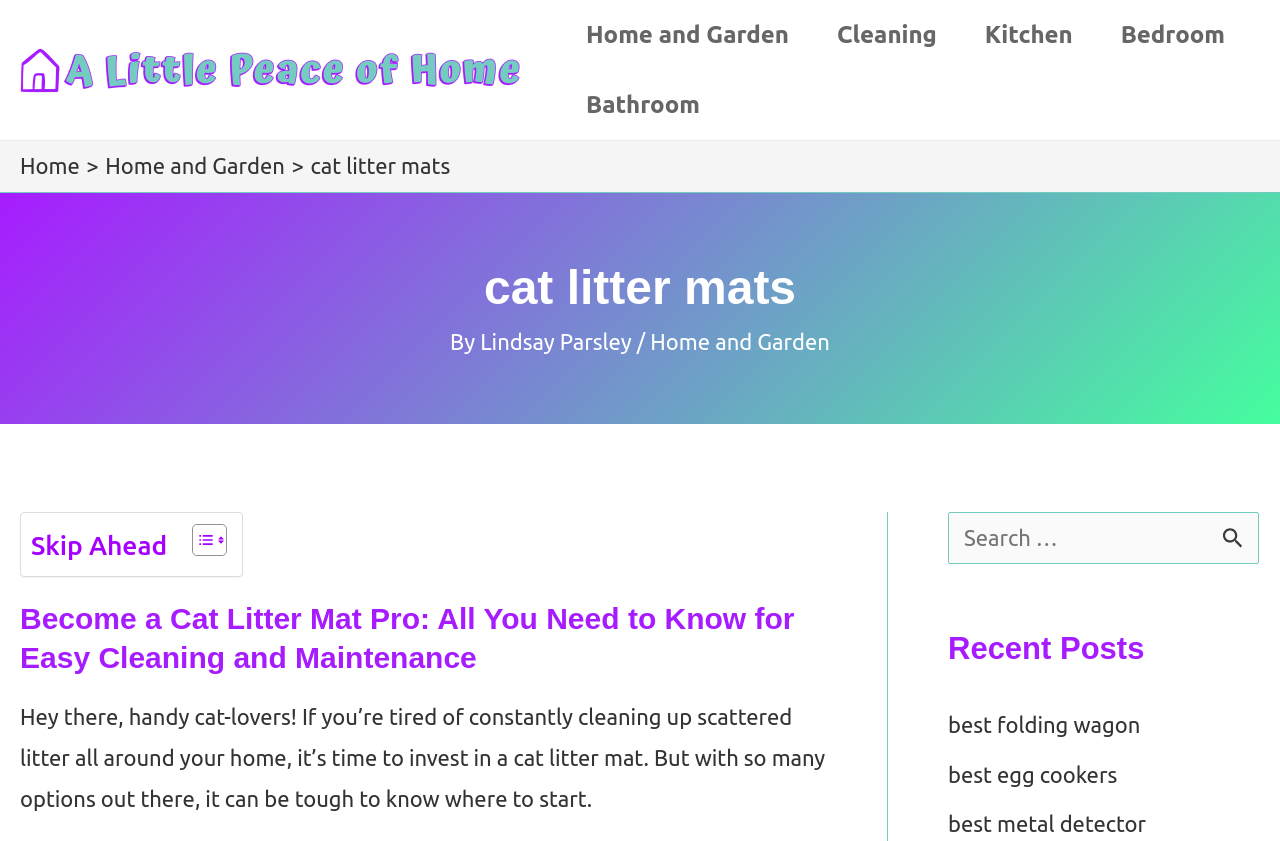Locate the bounding box of the UI element with the following description: "Home and Garden".

[0.508, 0.392, 0.648, 0.421]